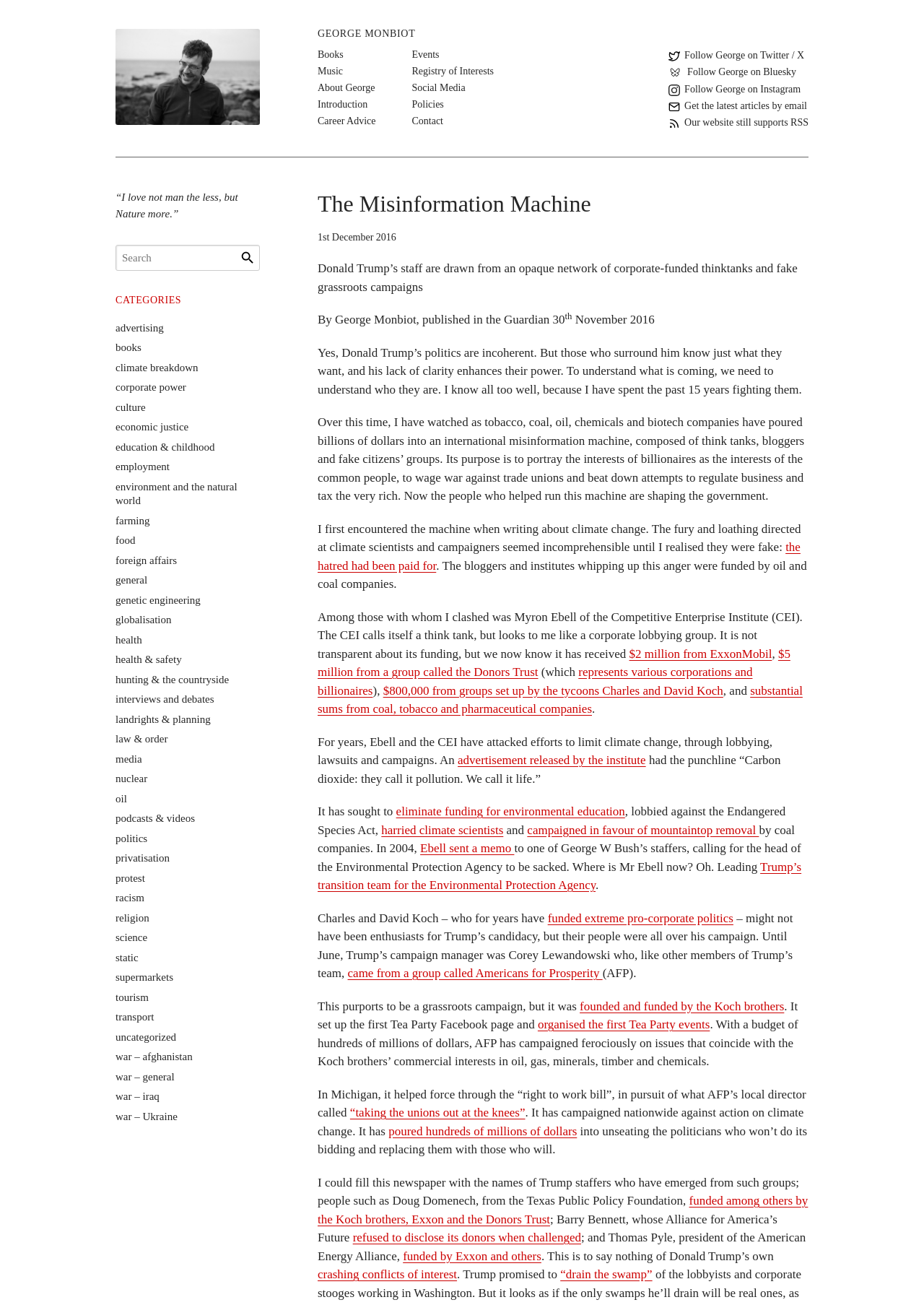Can you pinpoint the bounding box coordinates for the clickable element required for this instruction: "Read more about the Misinformation Machine"? The coordinates should be four float numbers between 0 and 1, i.e., [left, top, right, bottom].

[0.344, 0.145, 0.875, 0.167]